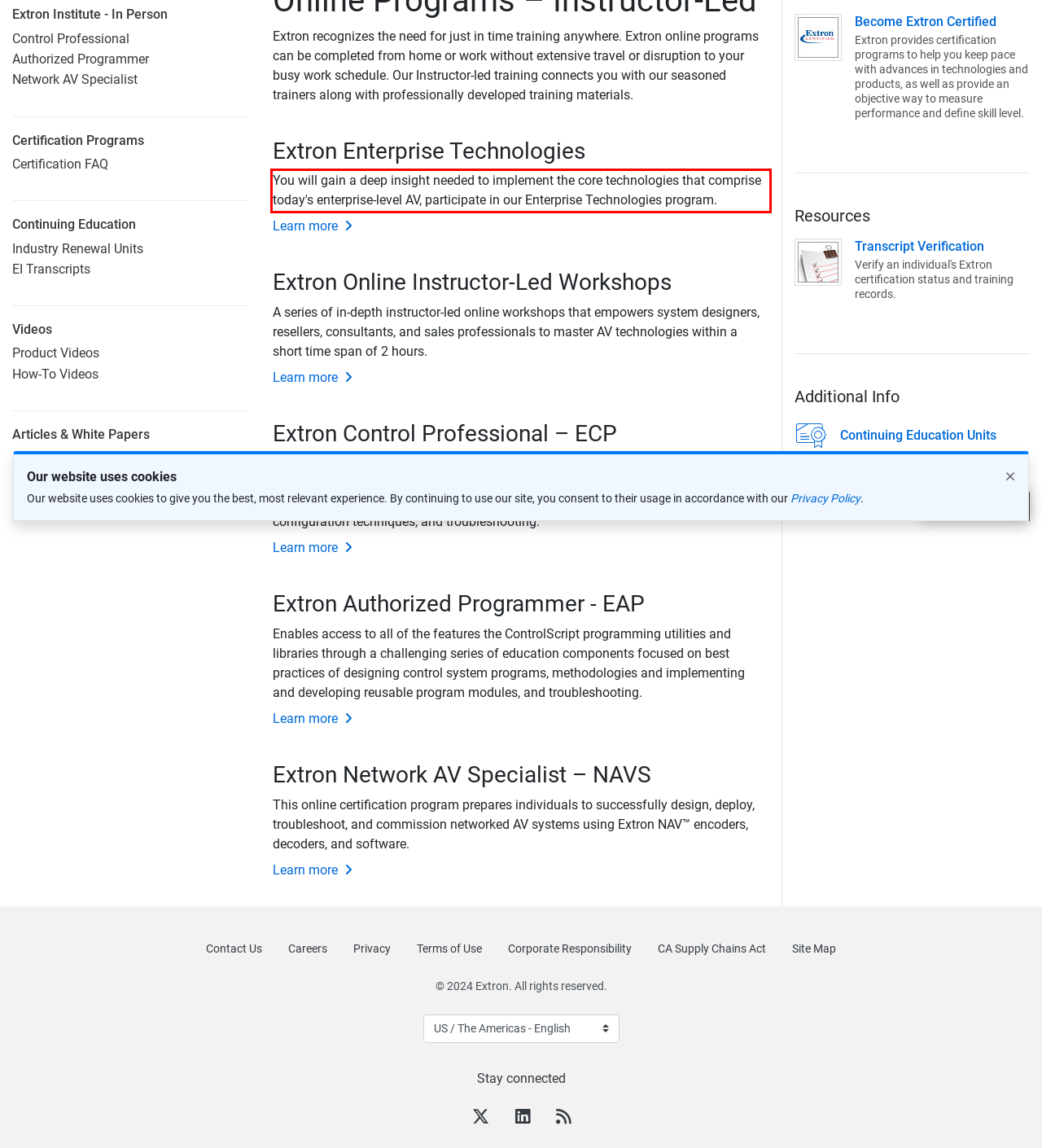Using the provided screenshot of a webpage, recognize and generate the text found within the red rectangle bounding box.

You will gain a deep insight needed to implement the core technologies that comprise today's enterprise-level AV, participate in our Enterprise Technologies program.